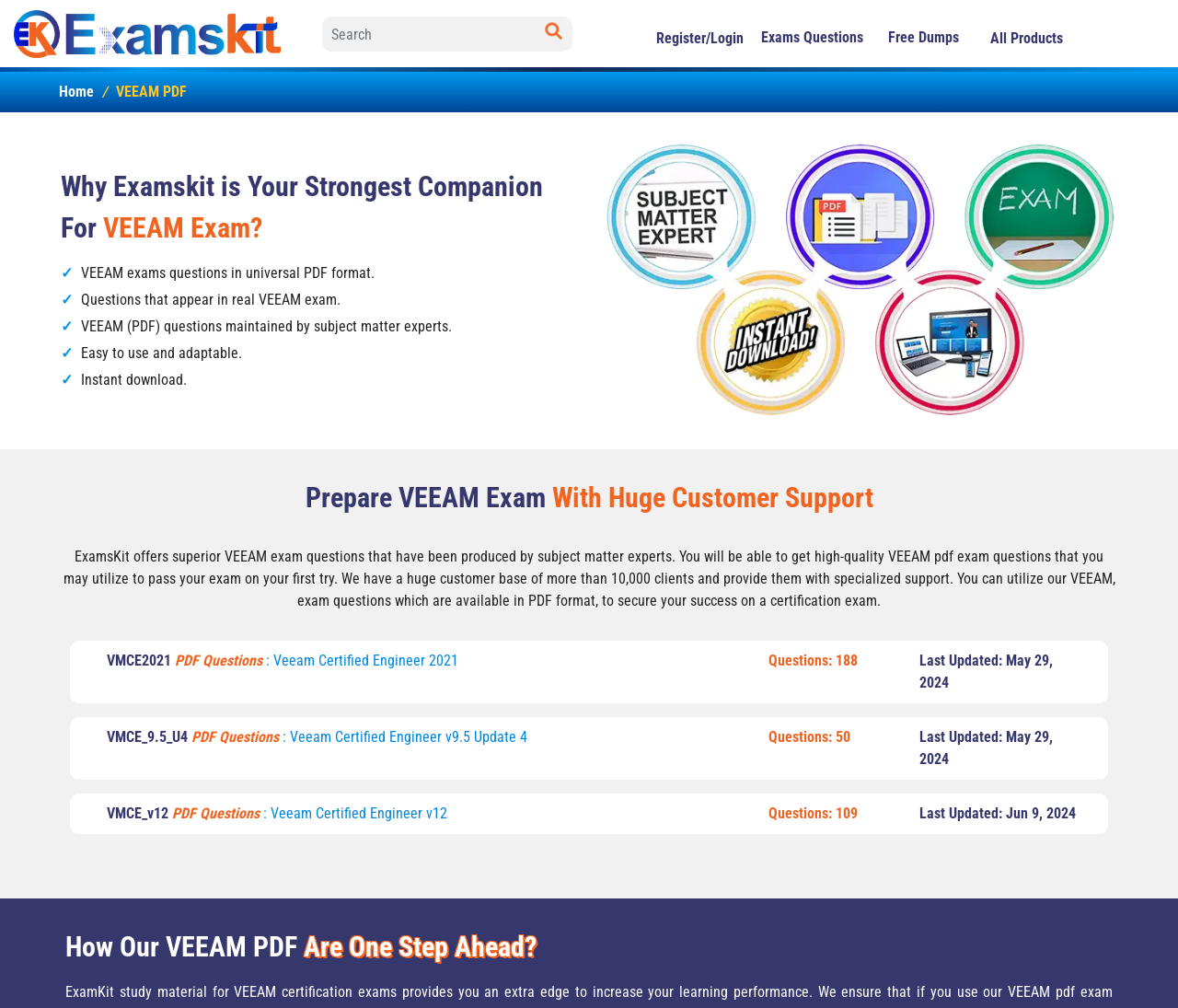What is the last updated date of the VMCE_9.5_U4 PDF?
Based on the image, give a concise answer in the form of a single word or short phrase.

May 29, 2024